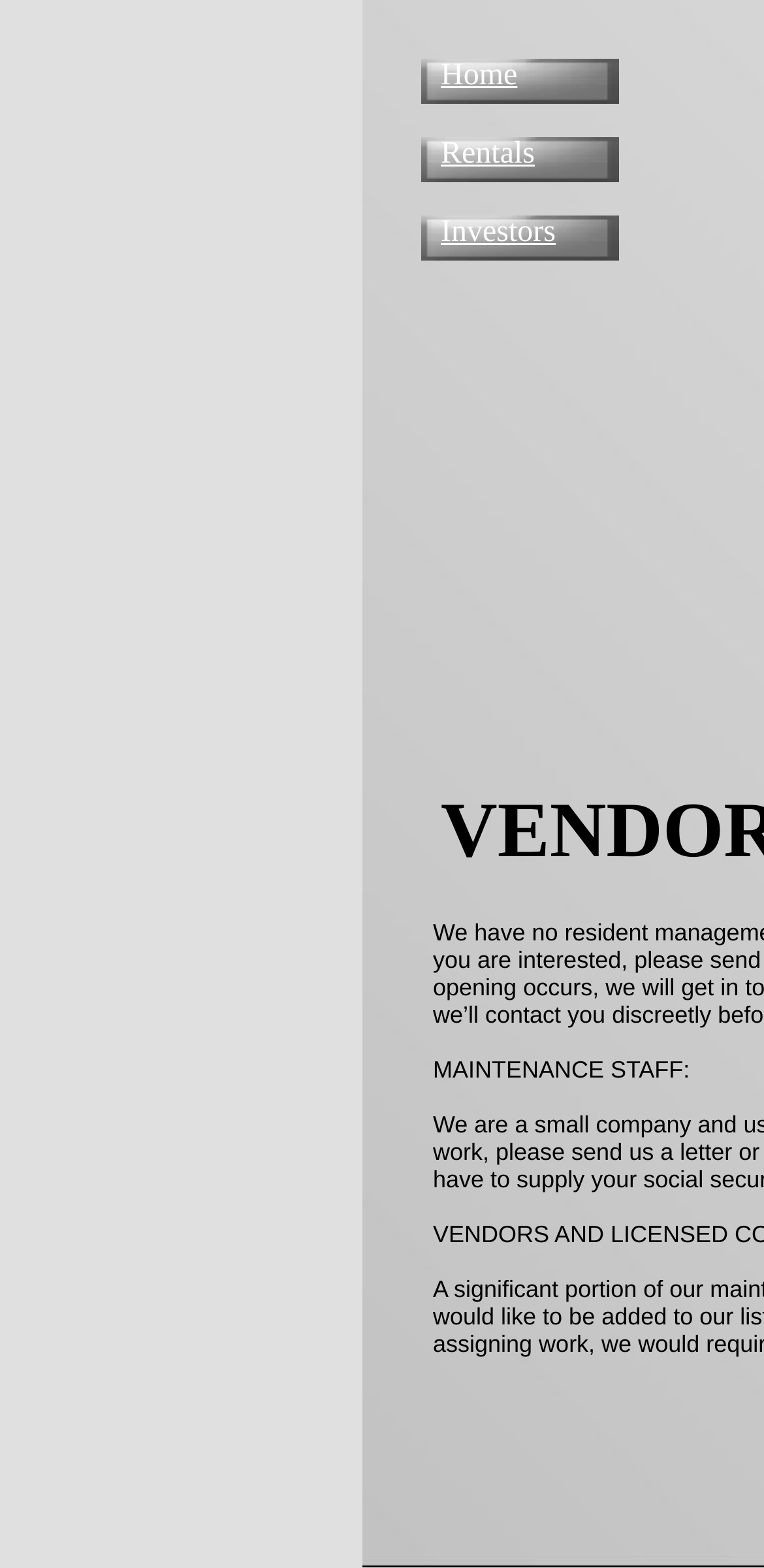Give the bounding box coordinates for this UI element: "Home". The coordinates should be four float numbers between 0 and 1, arranged as [left, top, right, bottom].

[0.577, 0.037, 0.677, 0.059]